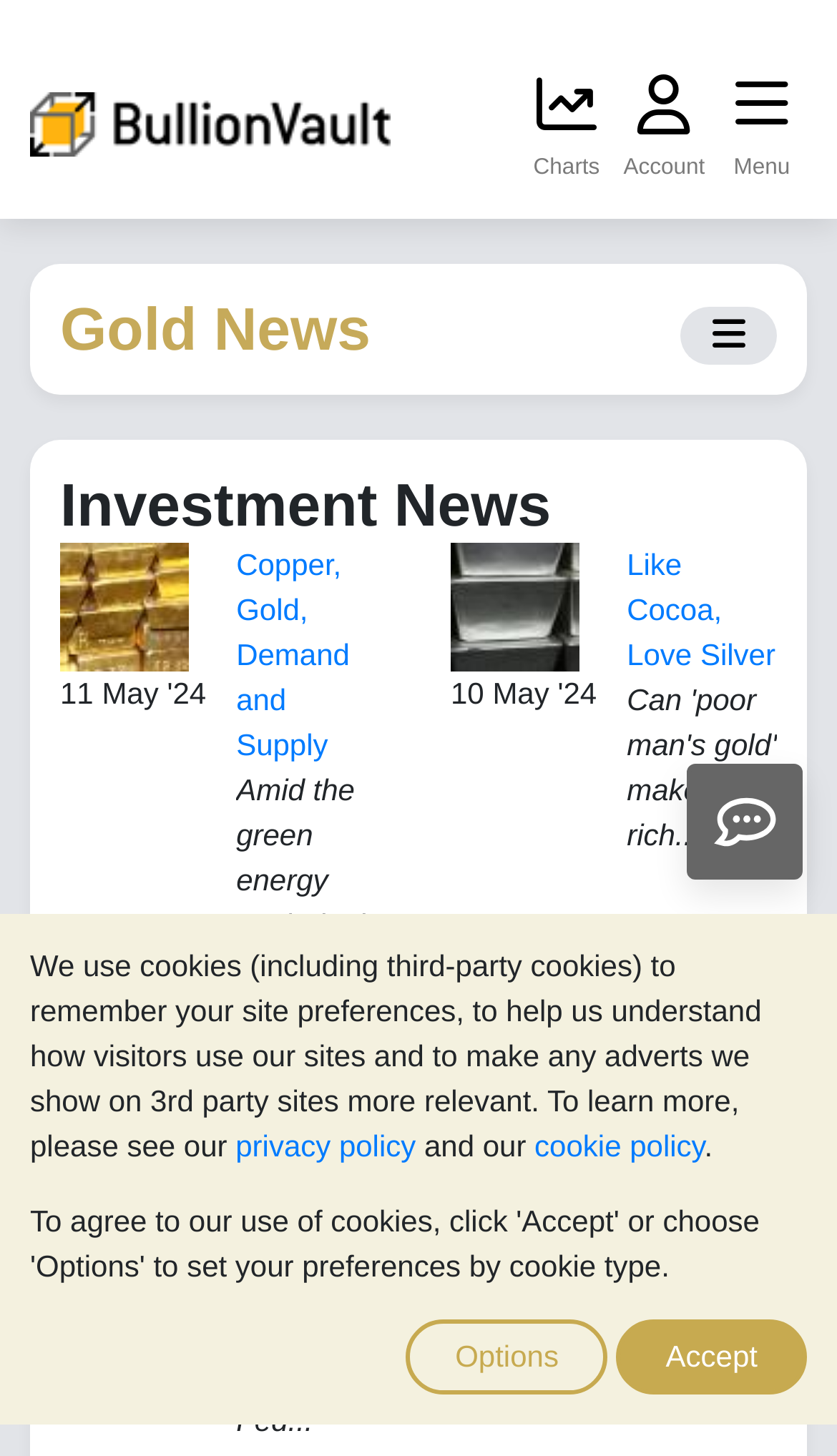Please determine the bounding box coordinates of the element's region to click for the following instruction: "Contact us".

None